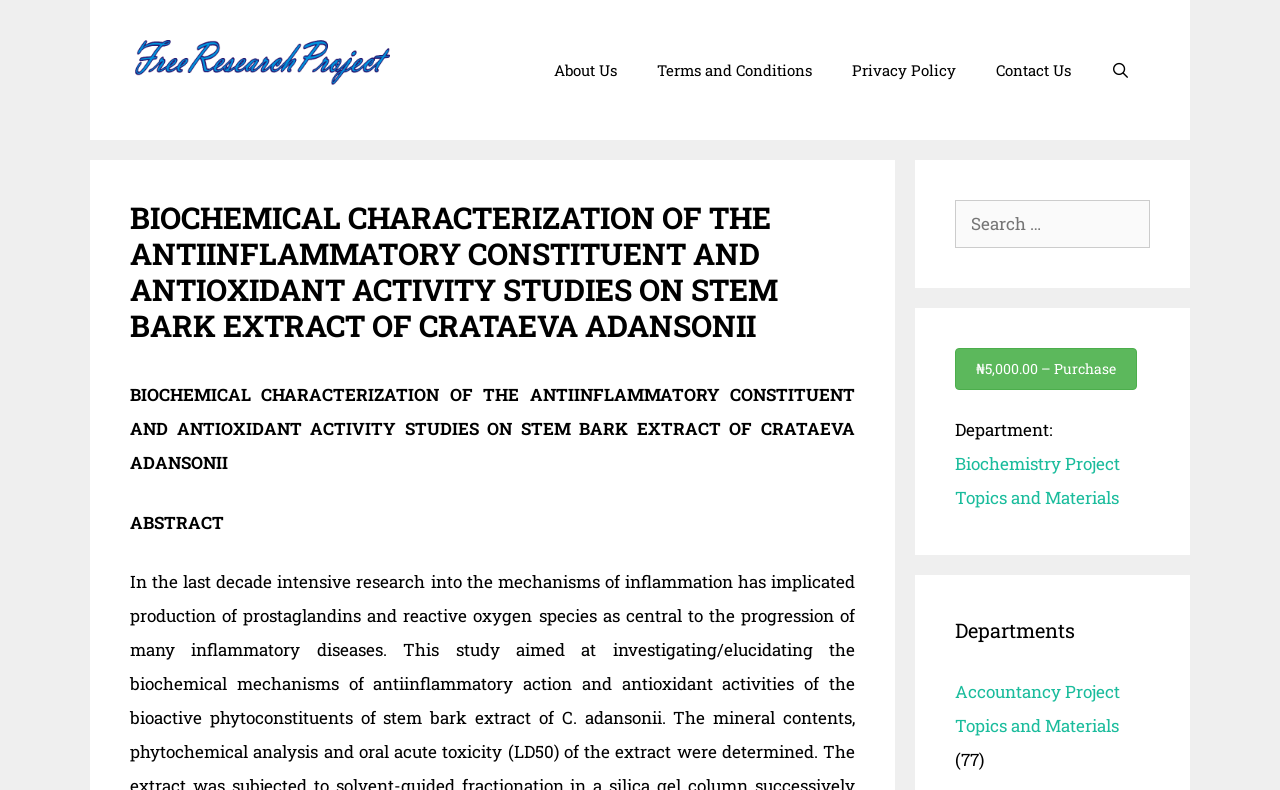Locate the bounding box coordinates of the region to be clicked to comply with the following instruction: "Go to the Accountancy Project Topics and Materials page". The coordinates must be four float numbers between 0 and 1, in the form [left, top, right, bottom].

[0.746, 0.861, 0.875, 0.933]